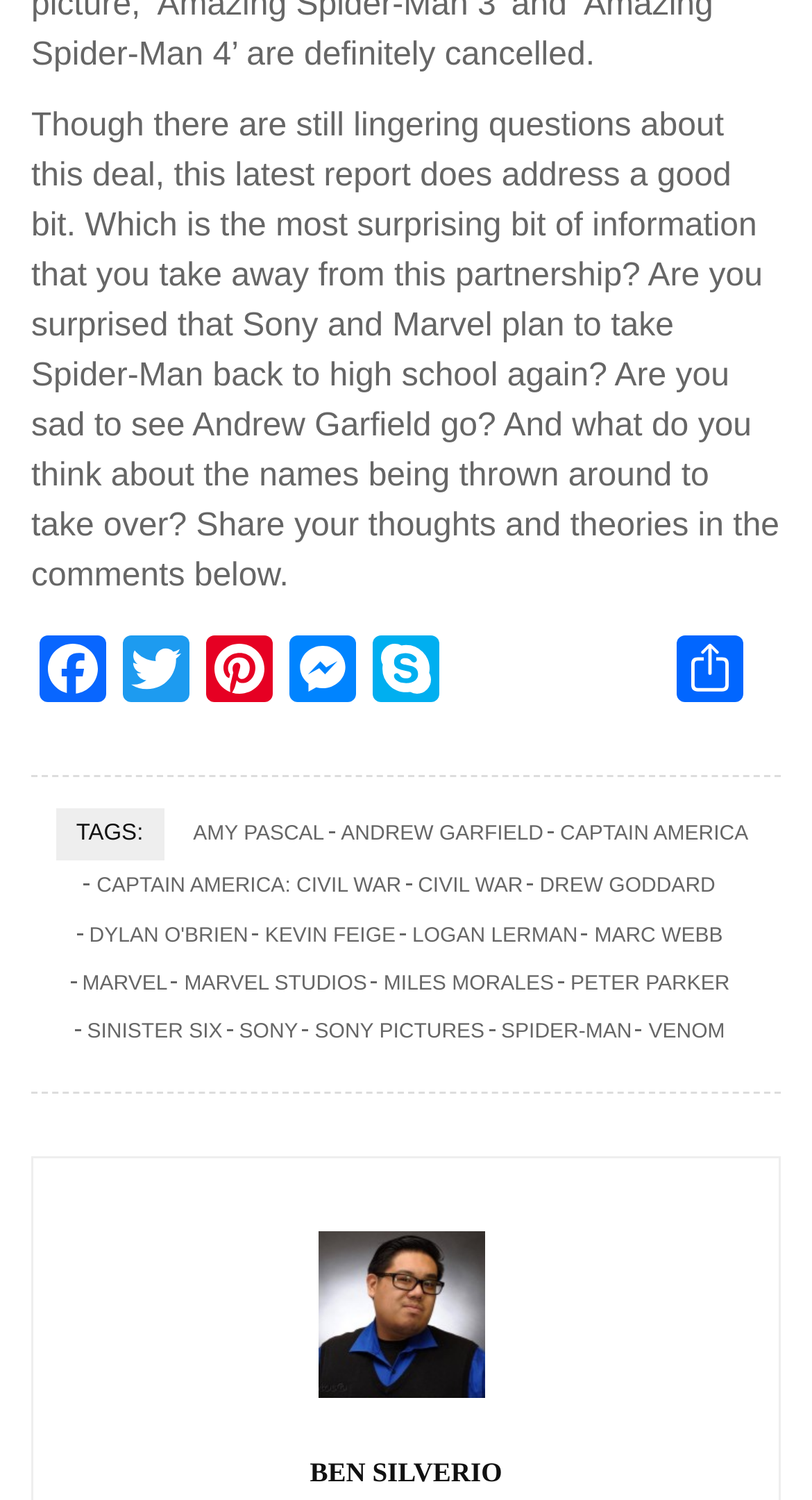What is the name of the author of this article?
Please provide a single word or phrase answer based on the image.

BEN SILVERIO